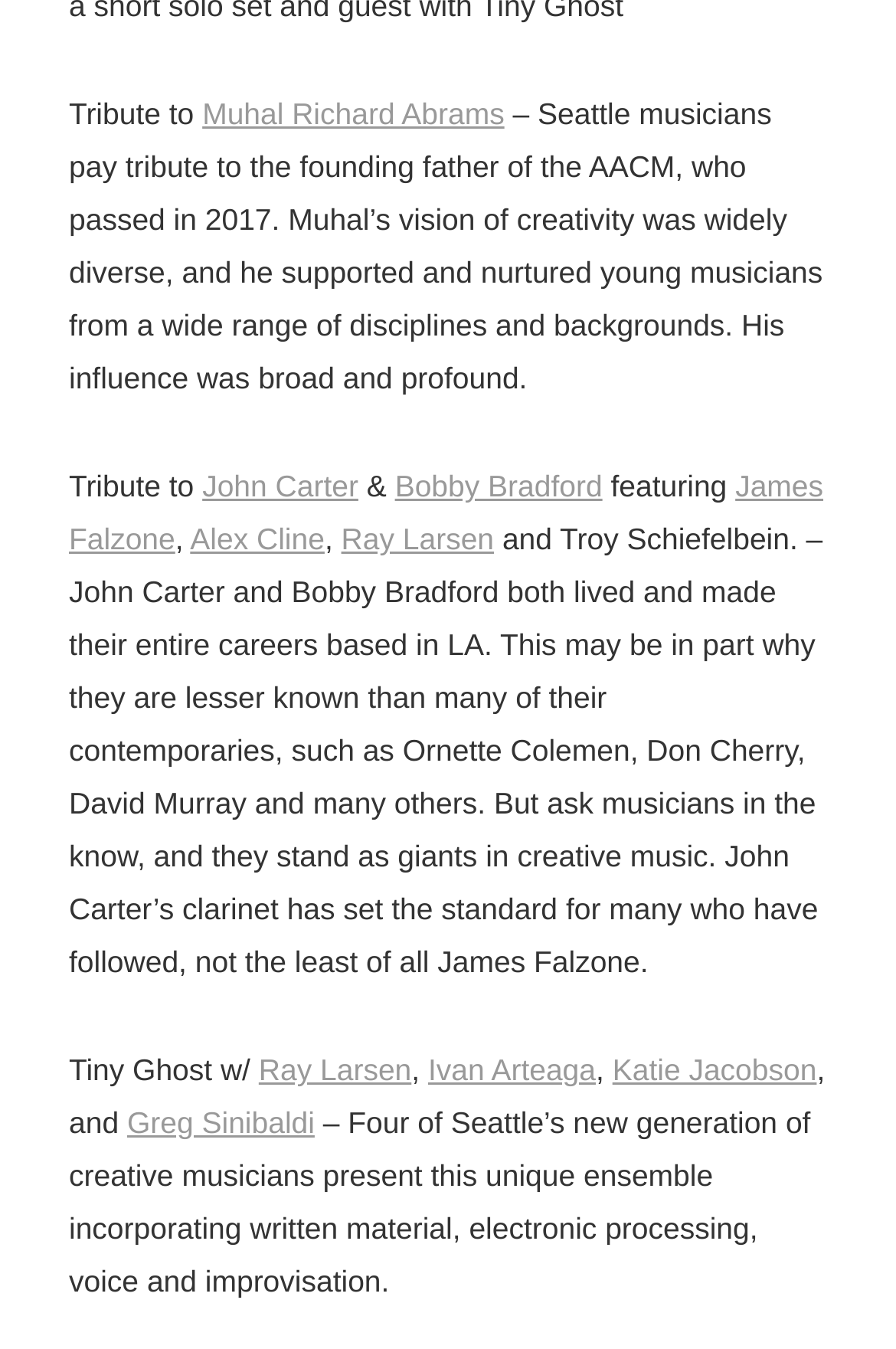Find the coordinates for the bounding box of the element with this description: "Muhal Richard Abrams".

[0.226, 0.072, 0.563, 0.097]